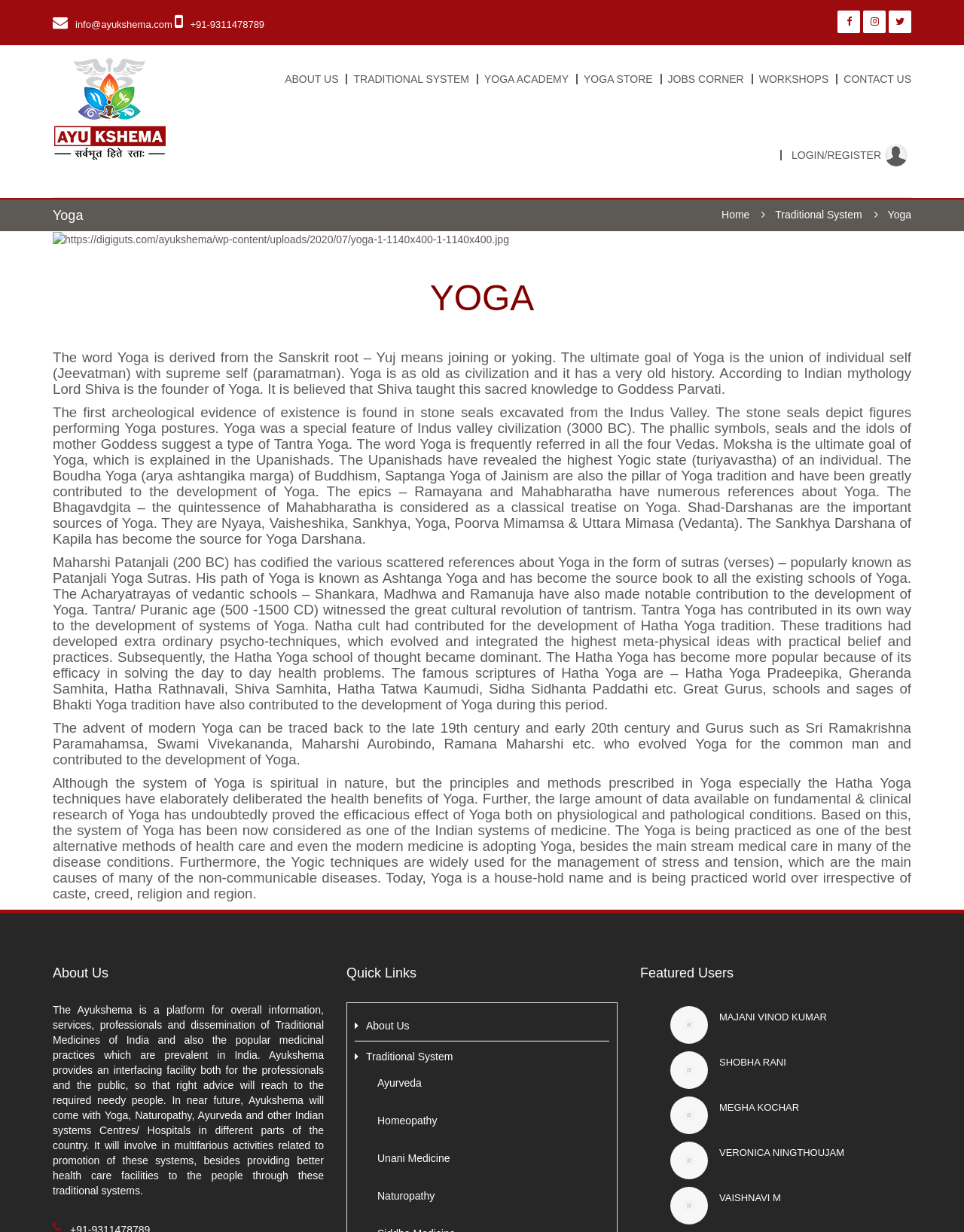Determine the bounding box coordinates in the format (top-left x, top-left y, bottom-right x, bottom-right y). Ensure all values are floating point numbers between 0 and 1. Identify the bounding box of the UI element described by: Home

[0.748, 0.17, 0.778, 0.179]